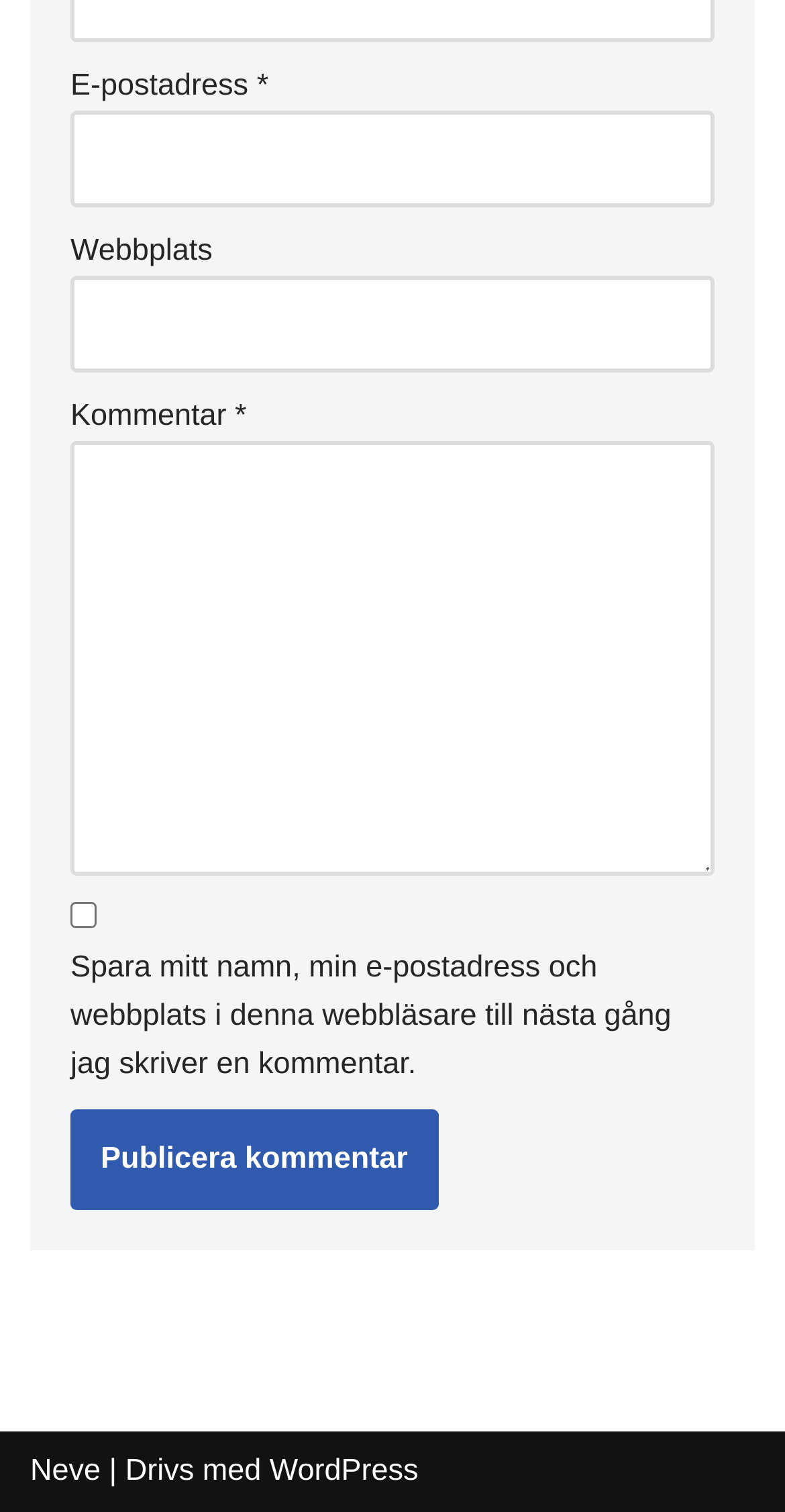What is the function of the button?
Please give a detailed and elaborate answer to the question.

The button is located at the bottom of the comment section and is labeled 'Publicera kommentar'. This suggests that its function is to publish or submit the user's comment.